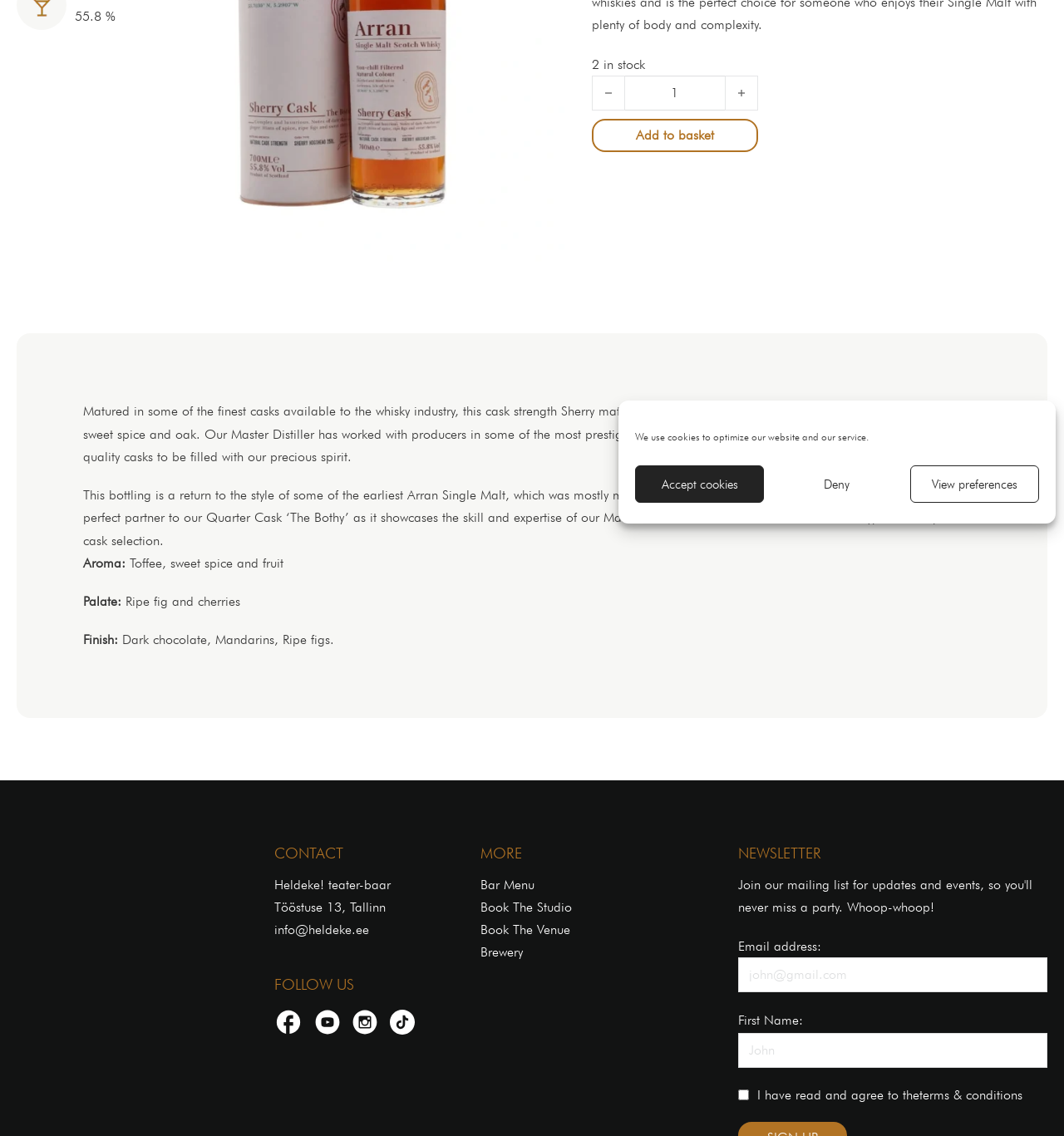Determine the bounding box for the UI element that matches this description: "parent_node: First Name: name="FNAME" placeholder="John"".

[0.694, 0.909, 0.984, 0.94]